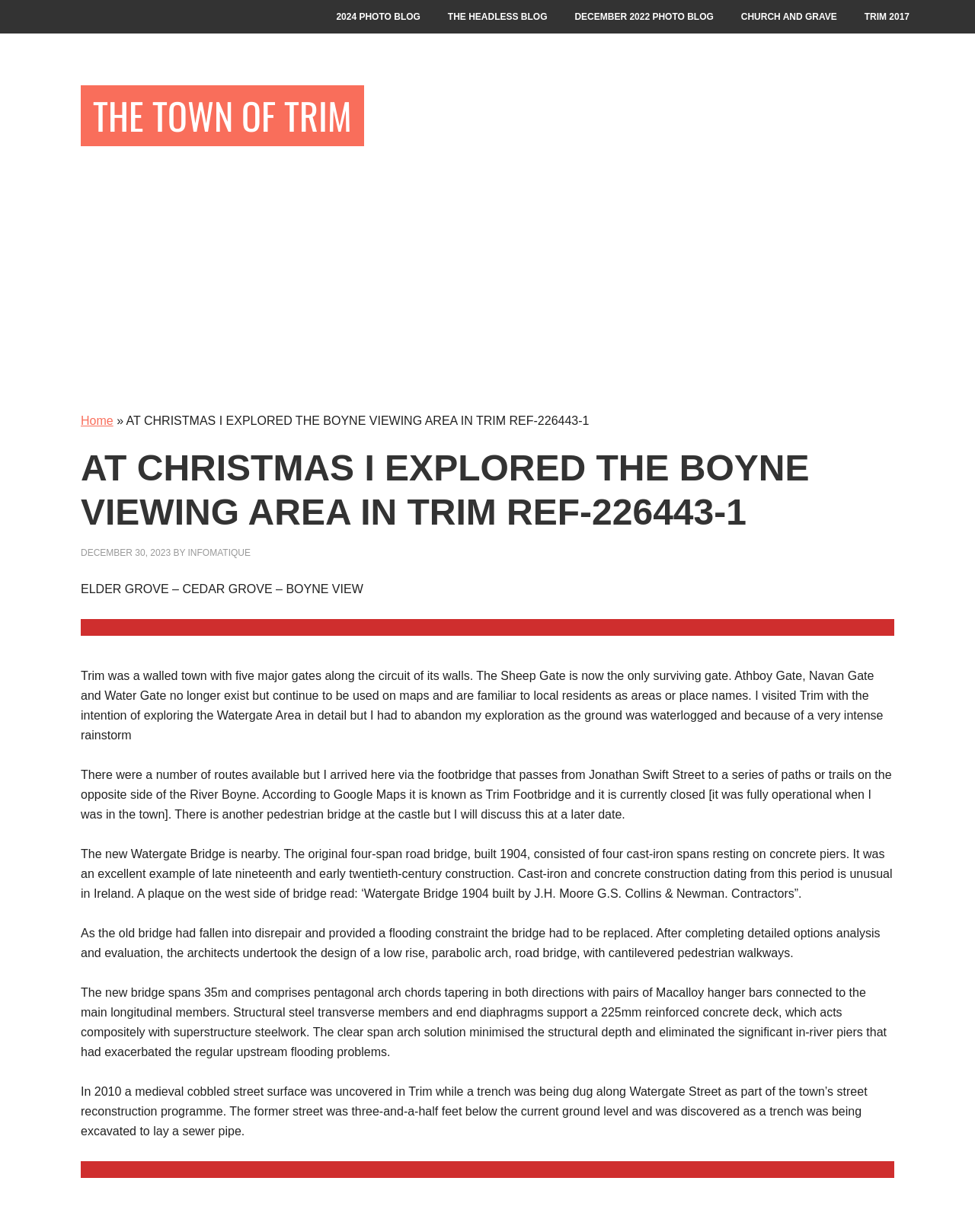Determine the bounding box coordinates of the clickable element to complete this instruction: "Explore the 'THE TOWN OF TRIM' link". Provide the coordinates in the format of four float numbers between 0 and 1, [left, top, right, bottom].

[0.083, 0.069, 0.373, 0.119]